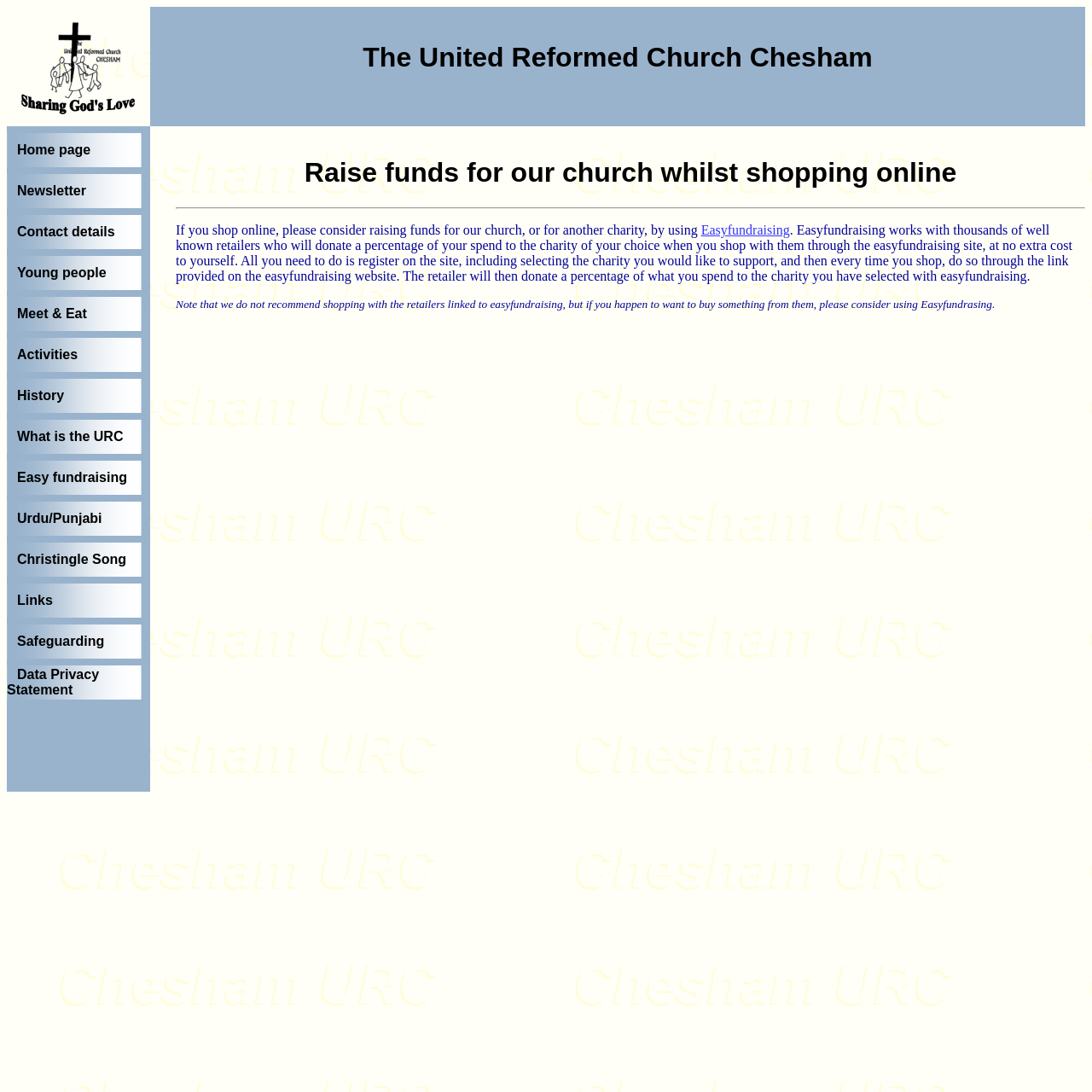Give a one-word or one-phrase response to the question:
What is the name of the church?

The United Reformed Church Chesham